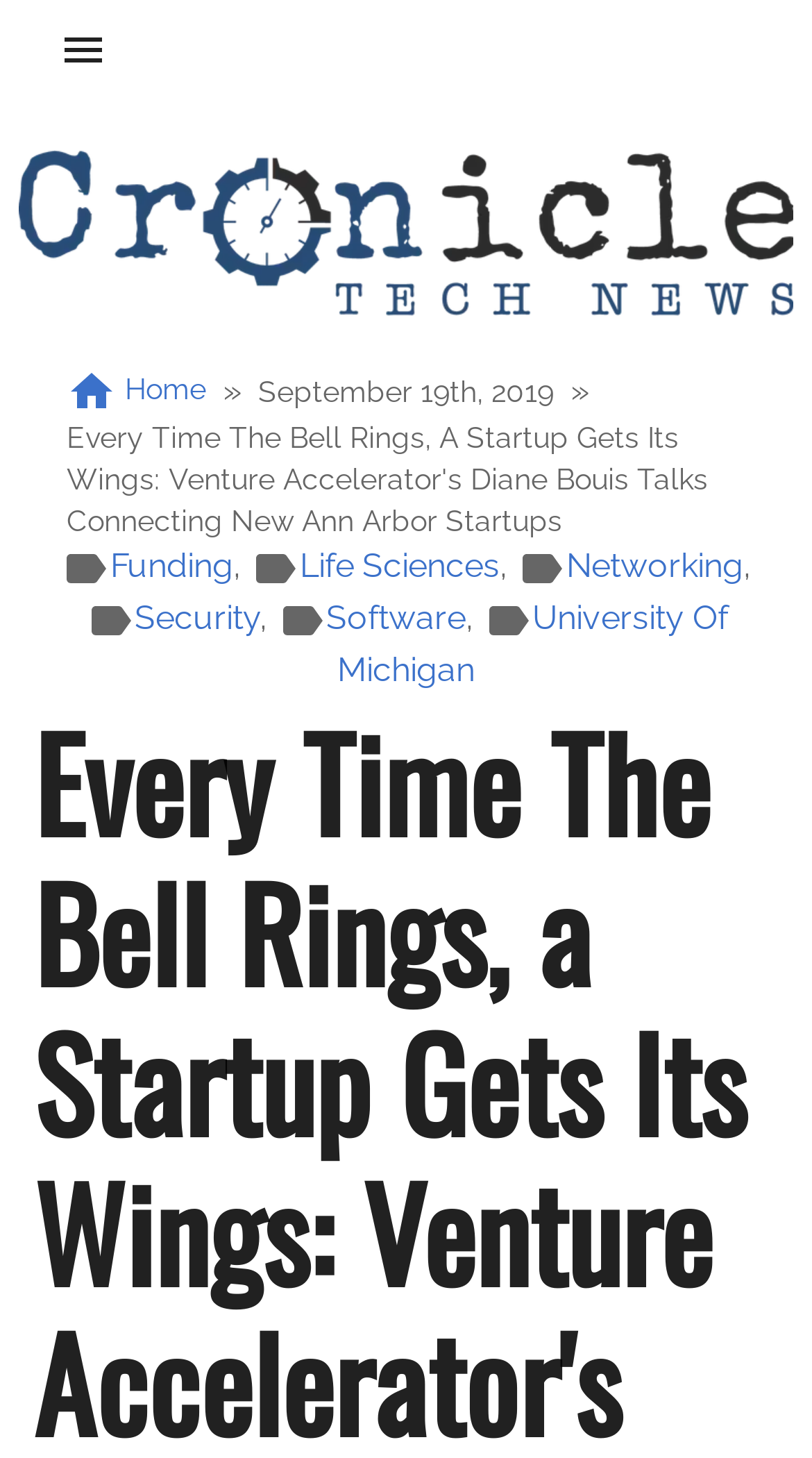Find the bounding box coordinates of the clickable region needed to perform the following instruction: "Explore the Funding section". The coordinates should be provided as four float numbers between 0 and 1, i.e., [left, top, right, bottom].

[0.136, 0.374, 0.287, 0.401]